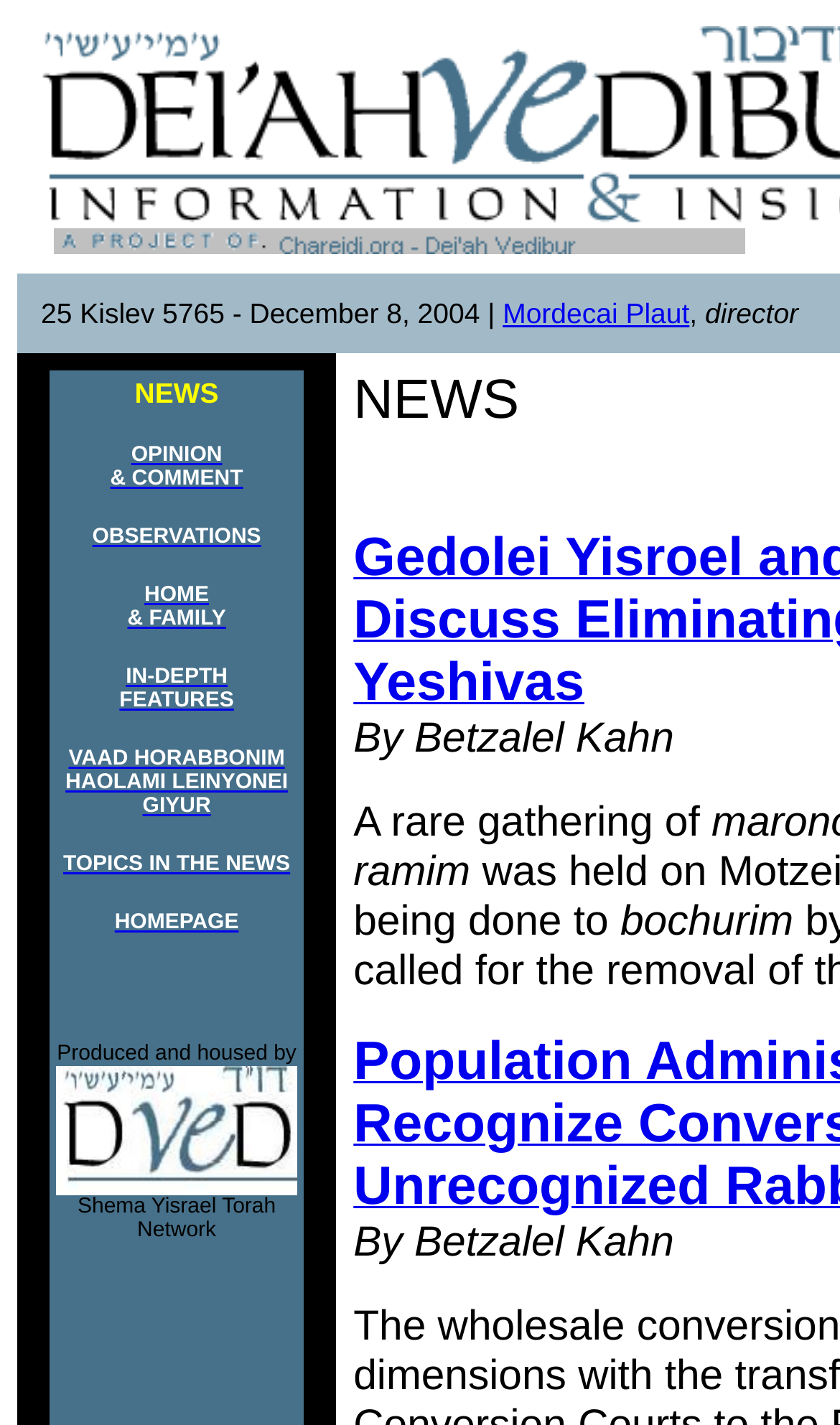Give a complete and precise description of the webpage's appearance.

The webpage is titled "Dei'ah veDibur - Information & Insight - NEWS" and appears to be a news or information website. At the top, there is a small amount of whitespace, followed by a horizontal link bar that spans most of the width of the page. This link bar contains several links, including "Mordecai Plaut", "OPINION & COMMENT", "OBSERVATIONS", "HOME & FAMILY", "IN-DEPTH FEATURES", "VAAD HORABBONIM HAOLAMI LEINYONEI GIYUR", "TOPICS IN THE NEWS", and "HOMEPAGE". 

Below the link bar, there is a small image, and to the right of the image, there is a link to "Shema Yisrael Torah Network" with a corresponding image. 

The main content of the webpage appears to be an article or news story, with a title or headline that is not explicitly stated. The text begins with "A rare gathering of ramim bochurim" and is attributed to "Betzalel Kahn", with the author's name appearing twice on the page. The text is arranged in a single column, with no clear sections or subheadings. There are no other images on the page besides the two mentioned above.